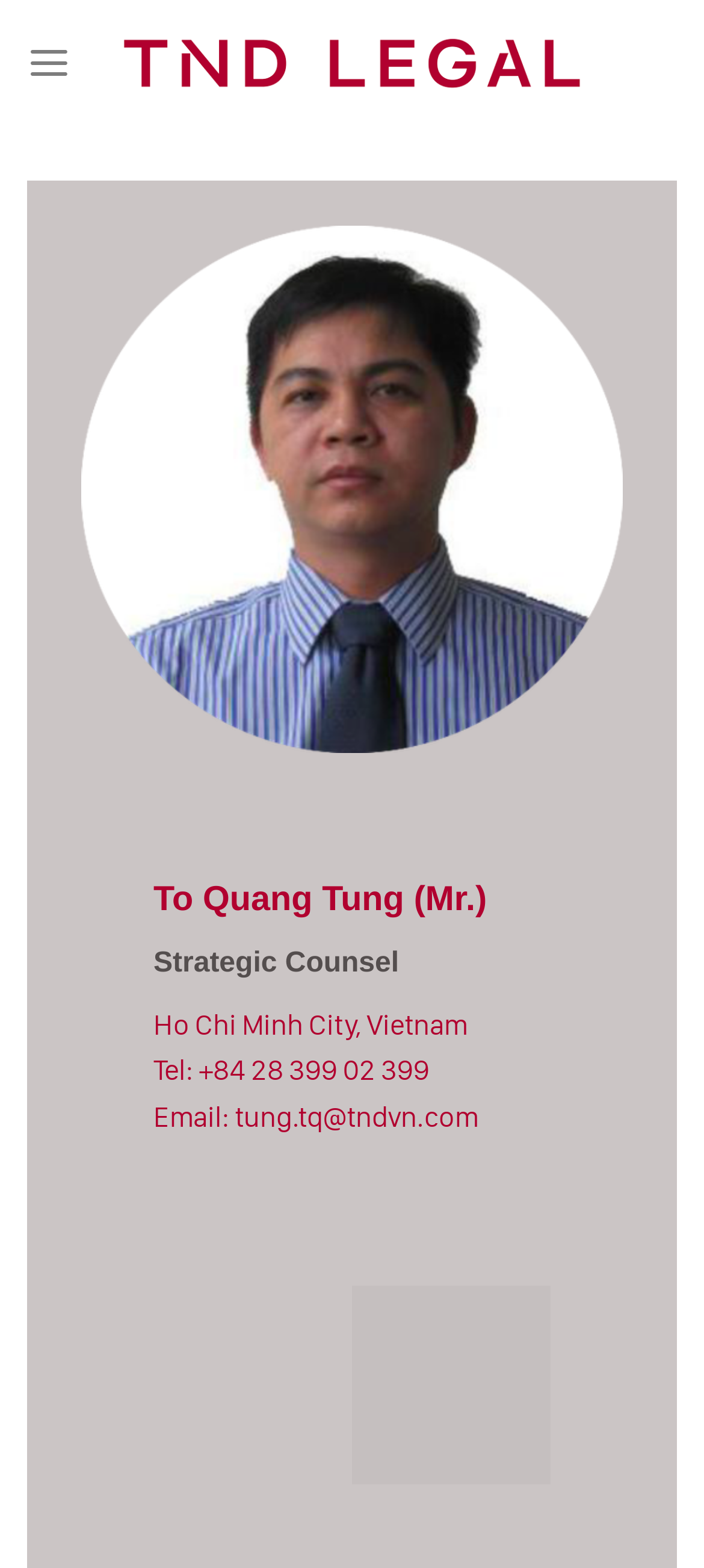Please locate the UI element described by "aria-label="Menu"" and provide its bounding box coordinates.

[0.038, 0.012, 0.101, 0.069]